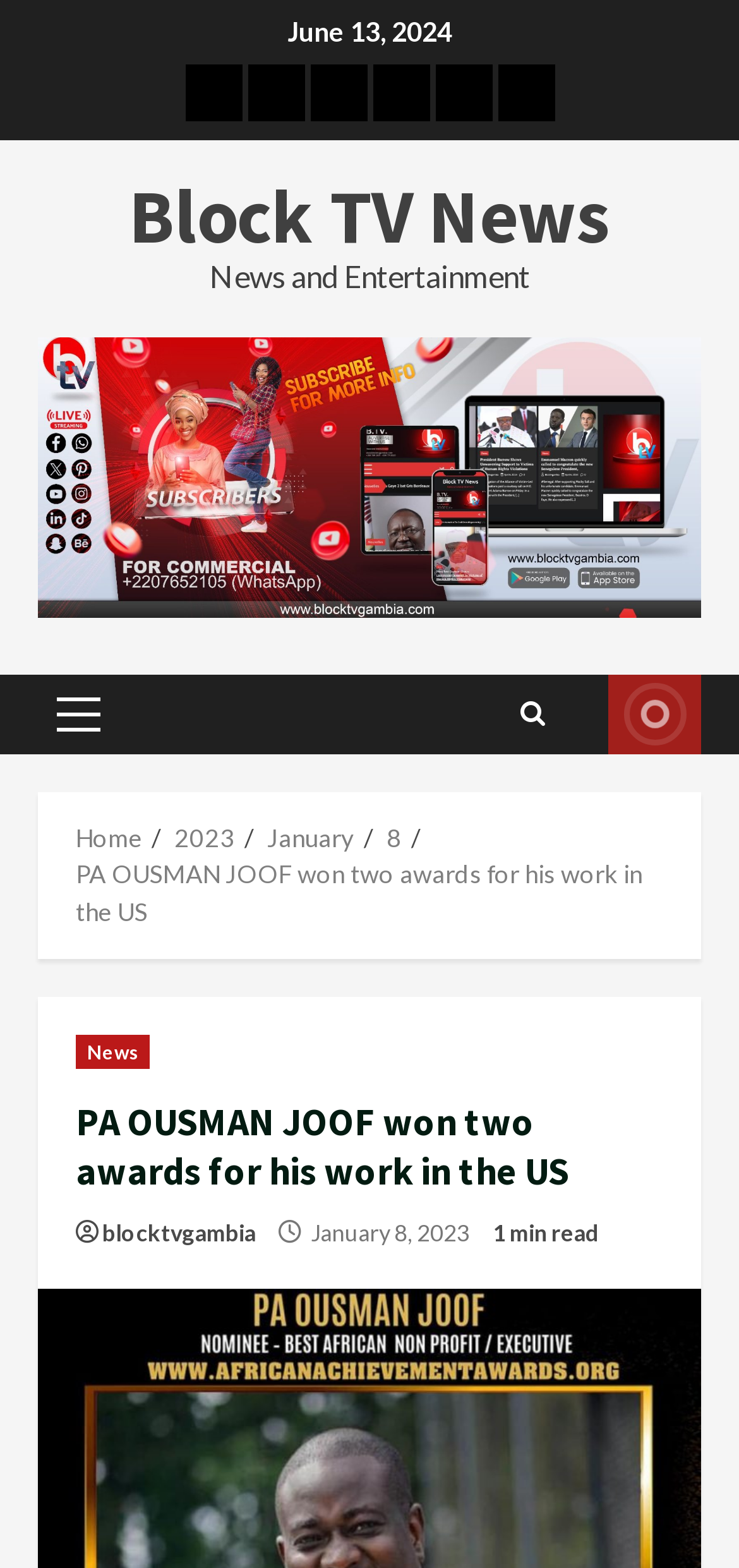Specify the bounding box coordinates of the element's area that should be clicked to execute the given instruction: "Go to Primary Menu". The coordinates should be four float numbers between 0 and 1, i.e., [left, top, right, bottom].

[0.051, 0.43, 0.162, 0.481]